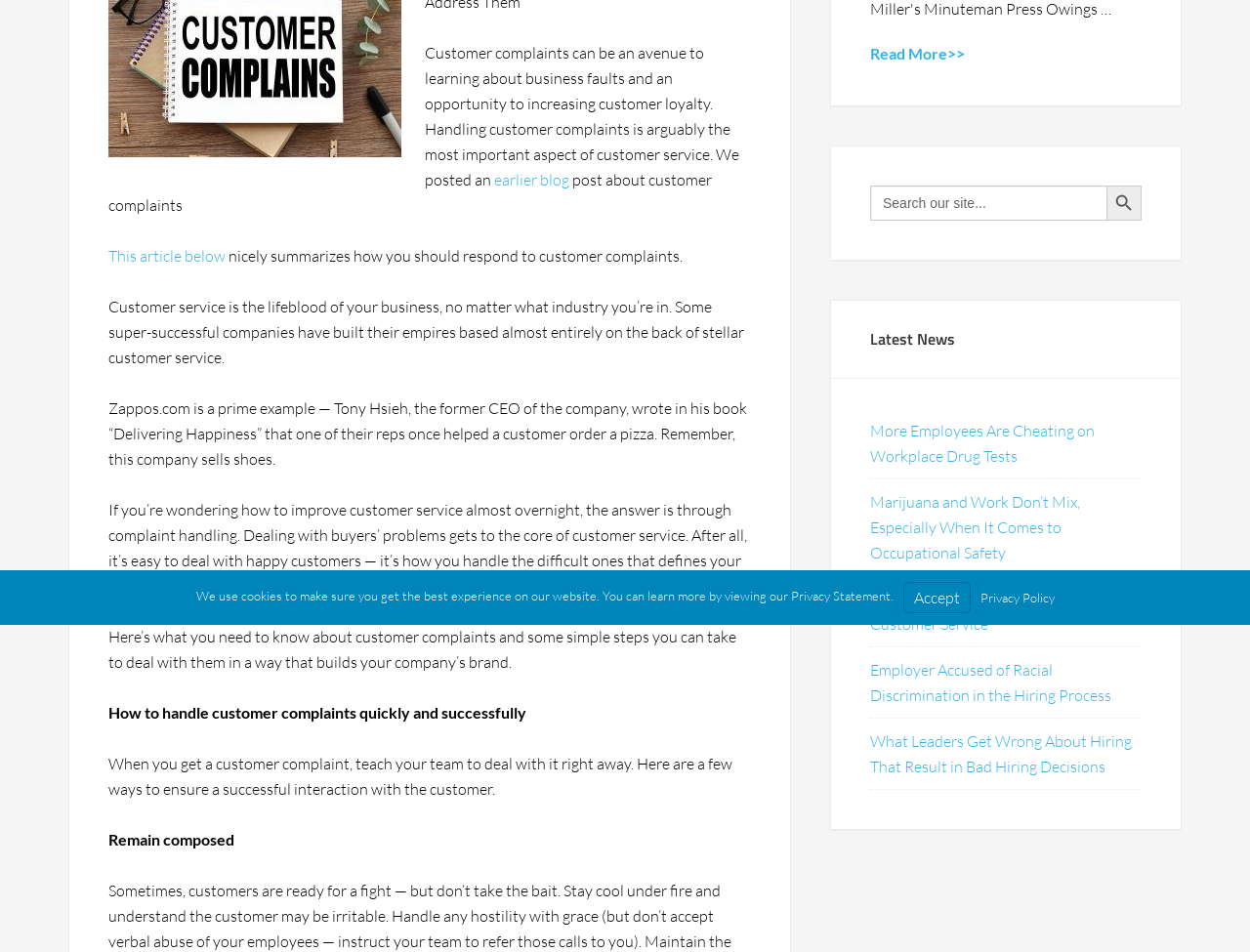Locate the bounding box of the UI element described by: "earlier blog" in the given webpage screenshot.

[0.395, 0.178, 0.455, 0.199]